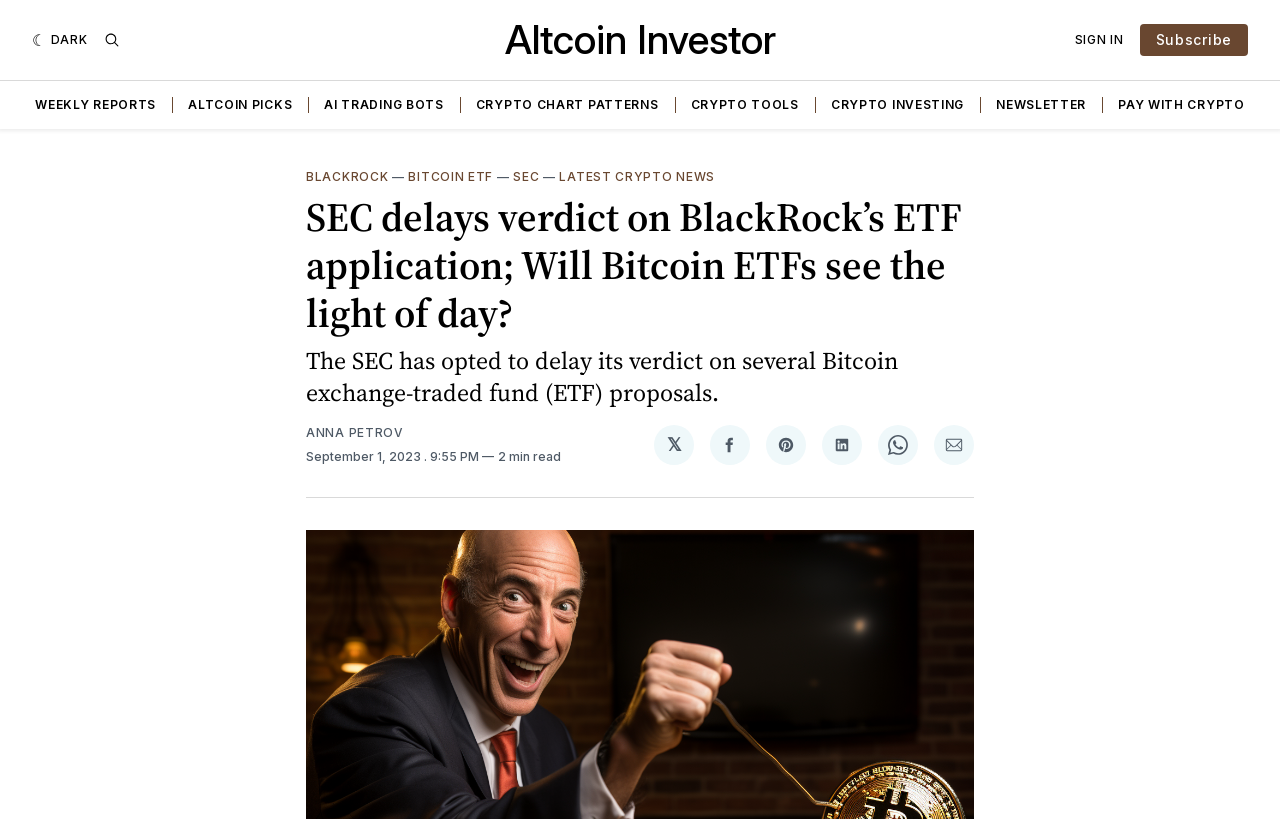What is the estimated reading time of the news article?
Give a one-word or short-phrase answer derived from the screenshot.

2 min